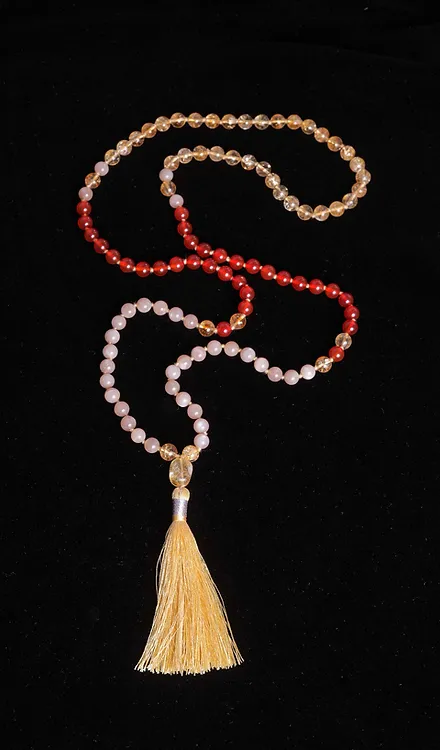Break down the image and provide a full description, noting any significant aspects.

This image showcases a beautifully crafted mala, known as the "108 Sacral Power Mala," featuring a vibrant combination of gemstones and a striking golden tassel. The mala consists of 108 beads, alternating between shades of red and soft pink, with sparkling citrine and carnelian stones interspersed throughout. These stones are traditionally believed to enhance qualities such as creativity, vitality, and good luck, making this mala not only a stunning accessory but also a meaningful tool for meditation and spiritual practices. The long golden tassel adds an elegant touch, further emphasizing the mala's purpose in promoting healing and abundance. Its thoughtful design and rich colors illustrate the intricate craftsmanship involved in creating this powerful spiritual piece.